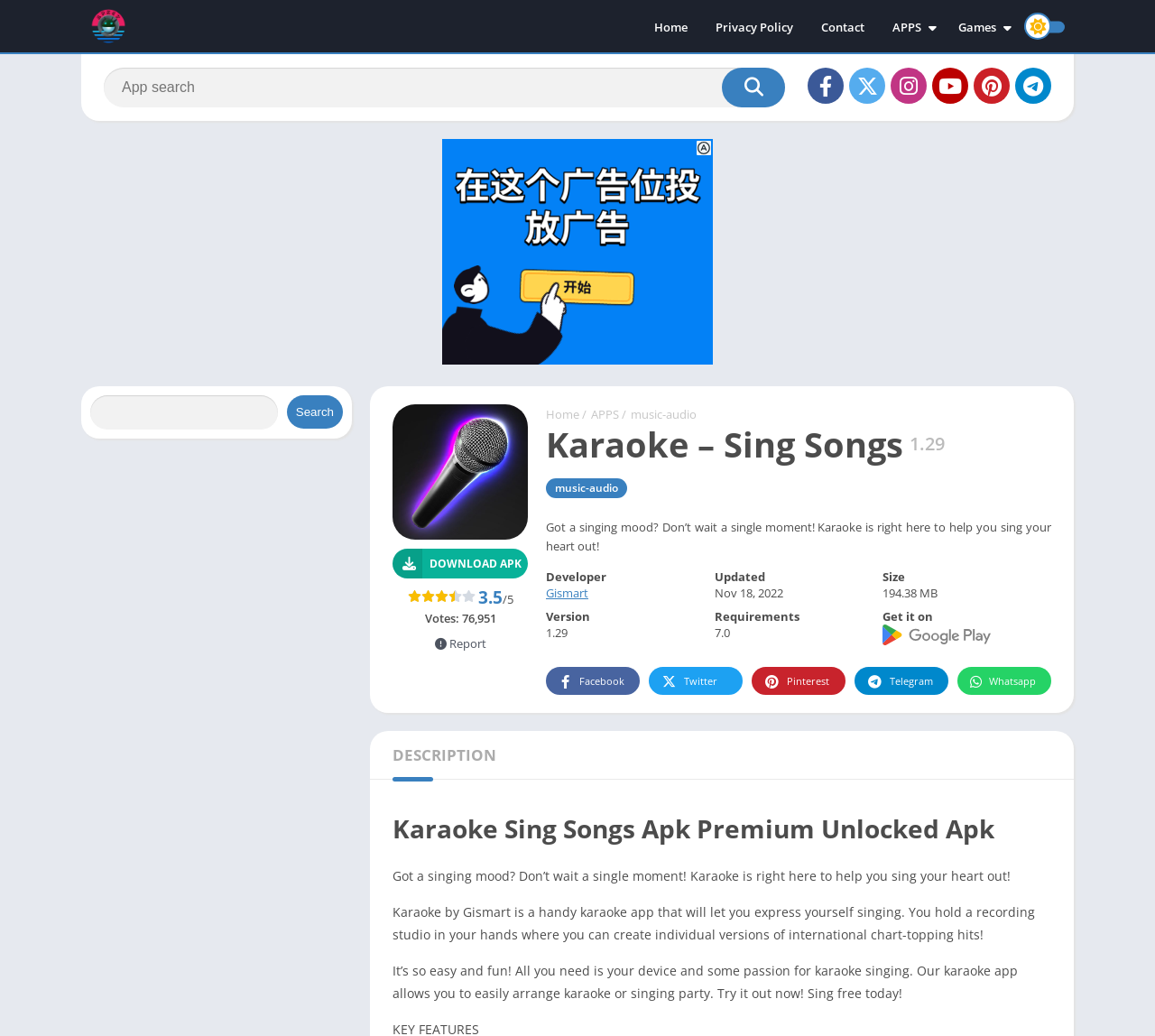What is the rating of the app?
Based on the screenshot, respond with a single word or phrase.

3.5/5